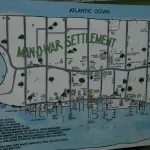Respond to the following question using a concise word or phrase: 
In which region of the Bahamas is the Man O War Settlement located?

Abacos